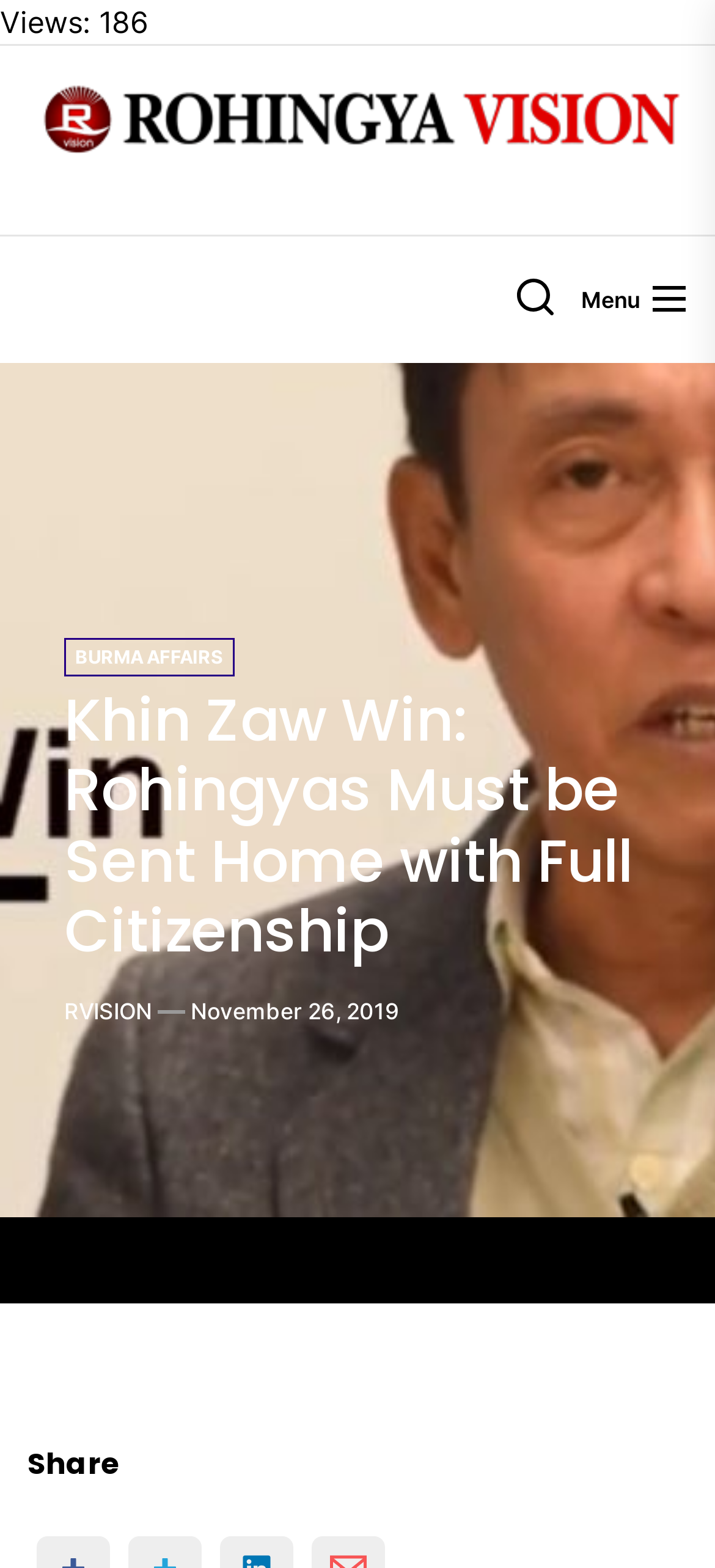Provide an in-depth description of the elements and layout of the webpage.

The webpage appears to be an article or news page, with a focus on the topic of Rohingya repatriation. At the top, there is a heading that reads "Khin Zaw Win: Rohingyas Must be Sent Home with Full Citizenship". Below this heading, there is a link to "Rohingya Vision" accompanied by an image, which takes up most of the width of the page. 

To the right of the image, there are two buttons, one with no label and another labeled "Menu". 

Further down, there are three links: "BURMA AFFAIRS", "RVISION", and "November 26, 2019", which is a date. The "BURMA AFFAIRS" link is positioned above the heading, while the "RVISION" and "November 26, 2019" links are positioned below it. 

At the very bottom of the page, there is a heading that reads "Share". There is also a static text element that reads "Views: 186", indicating the number of views on the article.